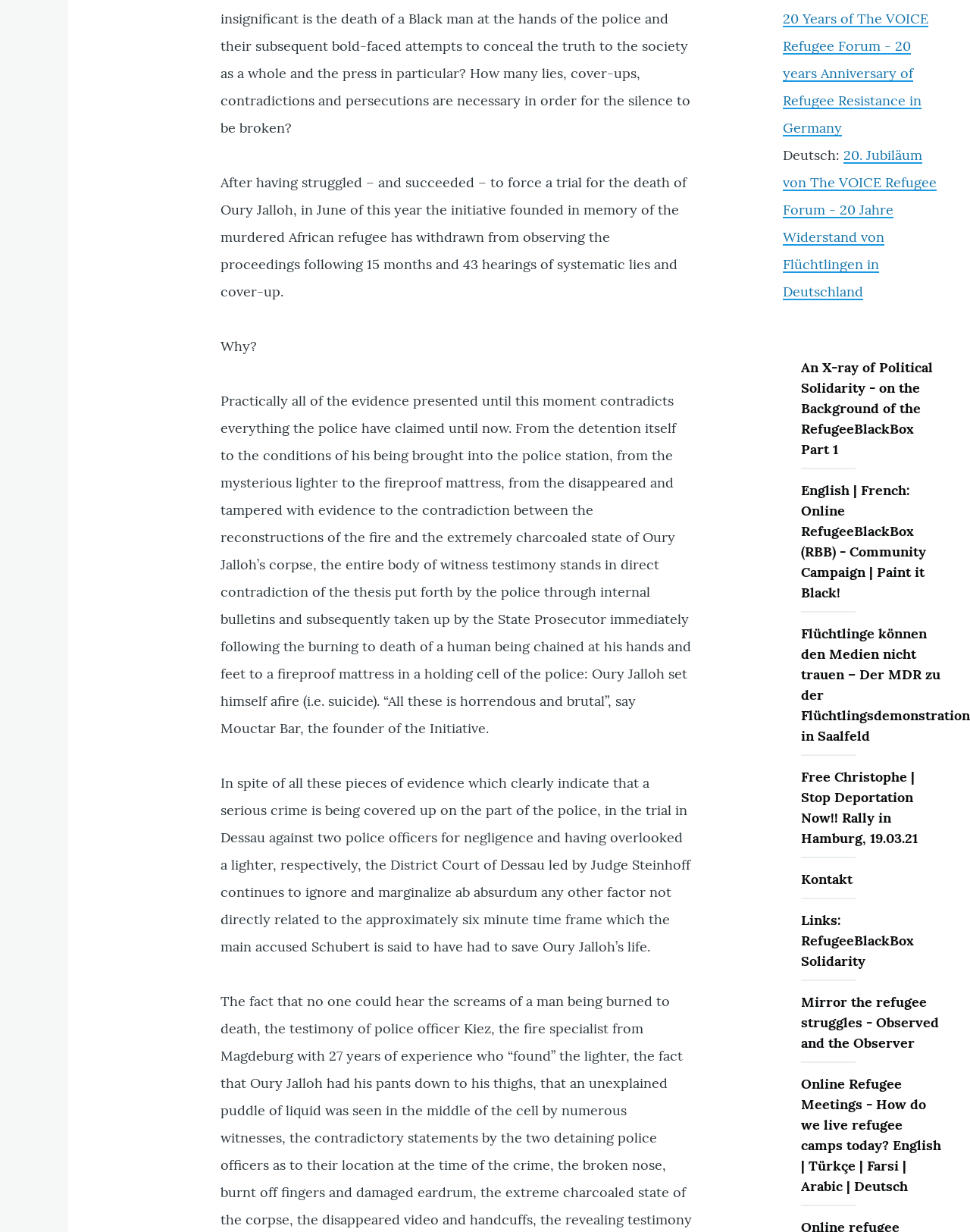Extract the bounding box of the UI element described as: "Kontakt".

[0.826, 0.697, 0.972, 0.73]